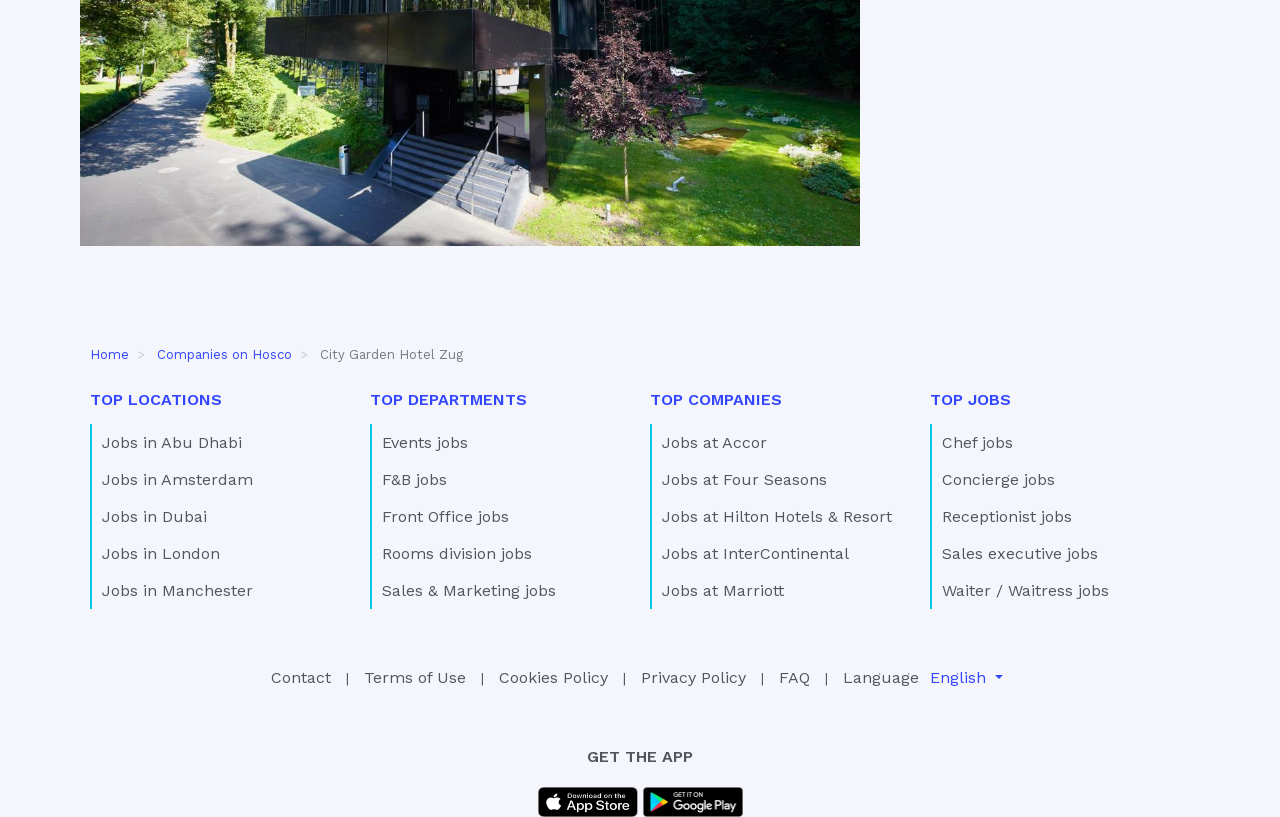Highlight the bounding box coordinates of the element that should be clicked to carry out the following instruction: "Browse jobs in Abu Dhabi". The coordinates must be given as four float numbers ranging from 0 to 1, i.e., [left, top, right, bottom].

[0.08, 0.529, 0.189, 0.553]